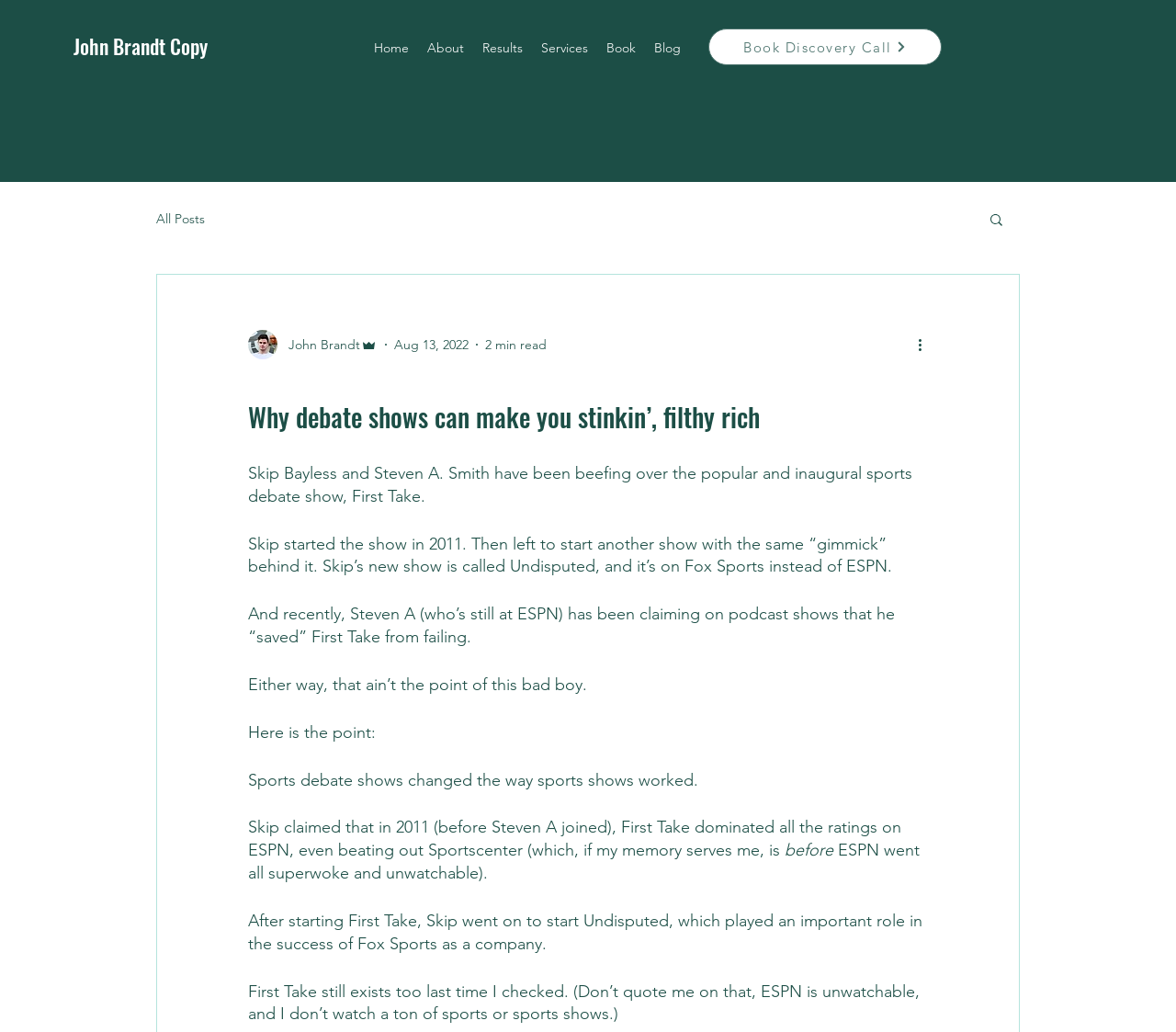Determine the bounding box of the UI component based on this description: "All Posts". The bounding box coordinates should be four float values between 0 and 1, i.e., [left, top, right, bottom].

[0.133, 0.204, 0.174, 0.22]